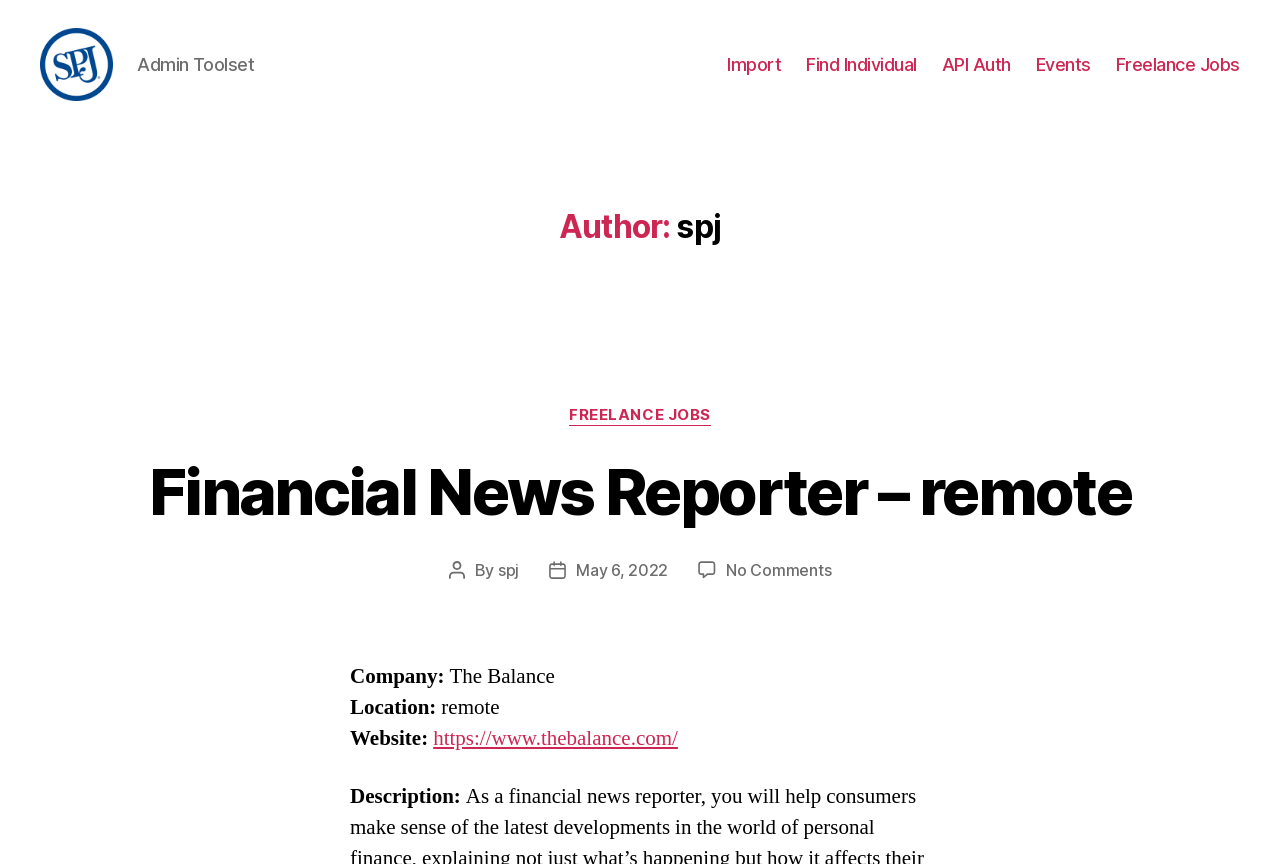Show the bounding box coordinates of the region that should be clicked to follow the instruction: "Check the 'Events' page."

[0.809, 0.072, 0.852, 0.097]